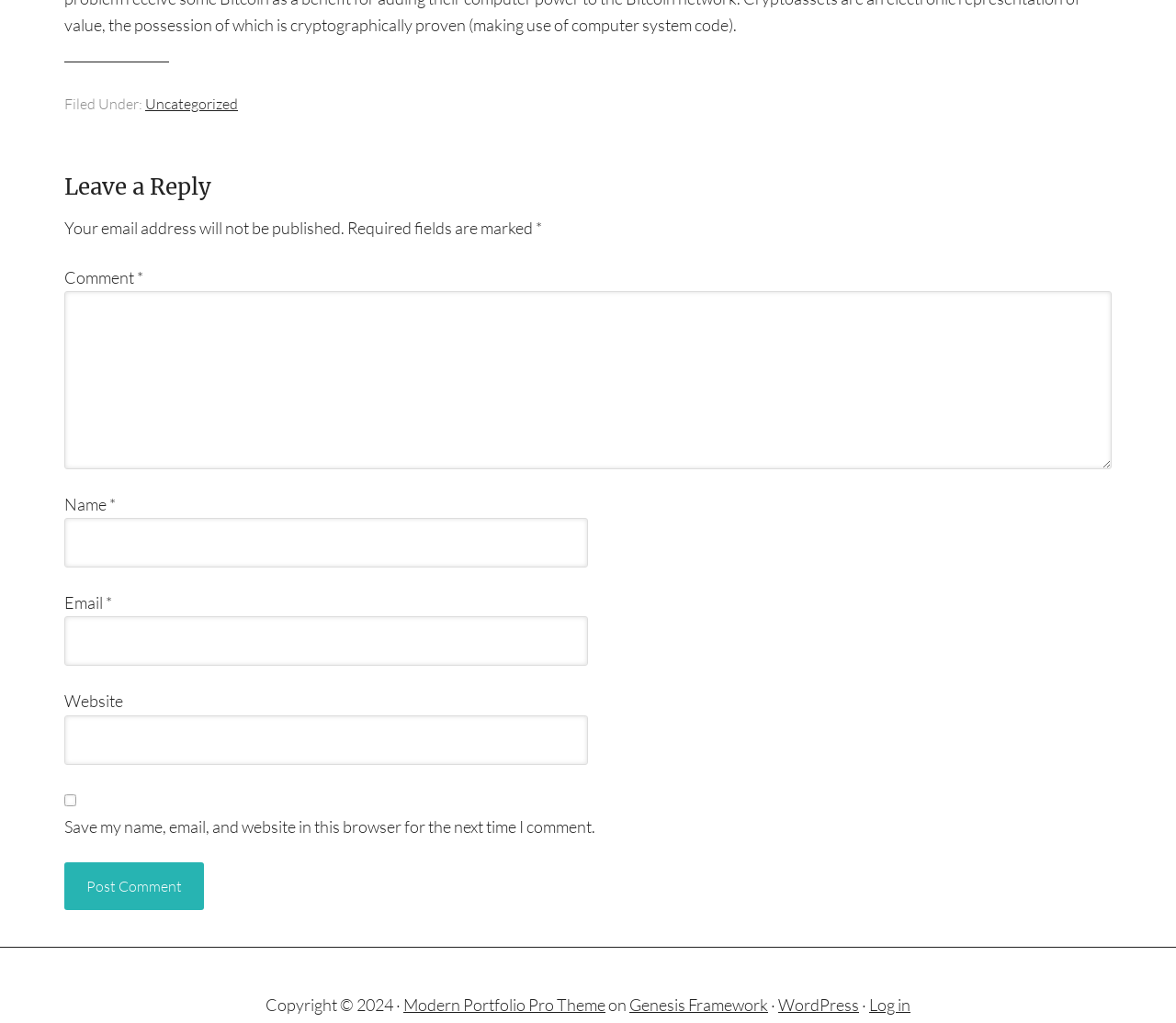Please respond in a single word or phrase: 
What is the copyright year mentioned at the bottom of the page?

2024